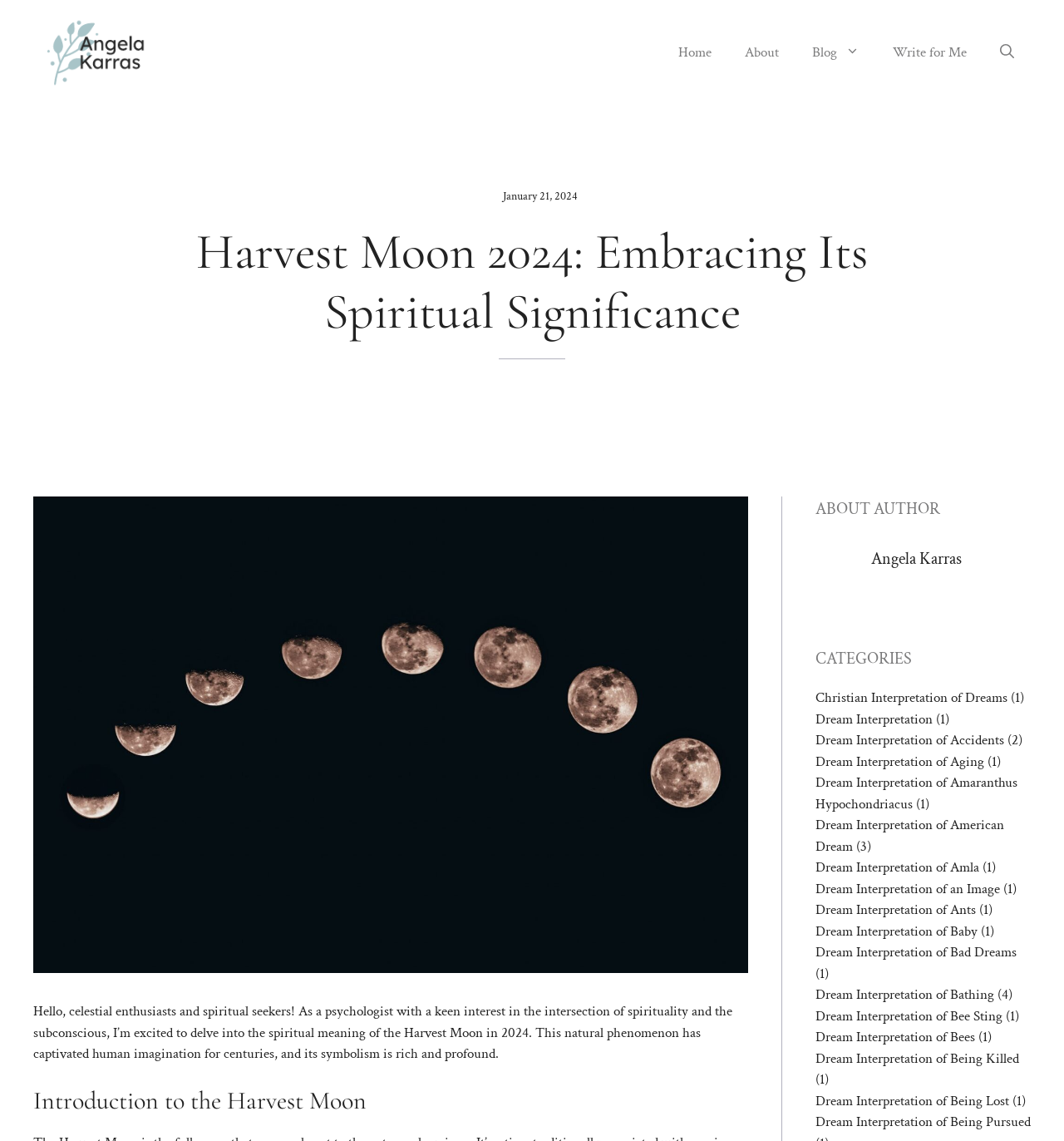Locate the headline of the webpage and generate its content.

Harvest Moon 2024: Embracing Its Spiritual Significance